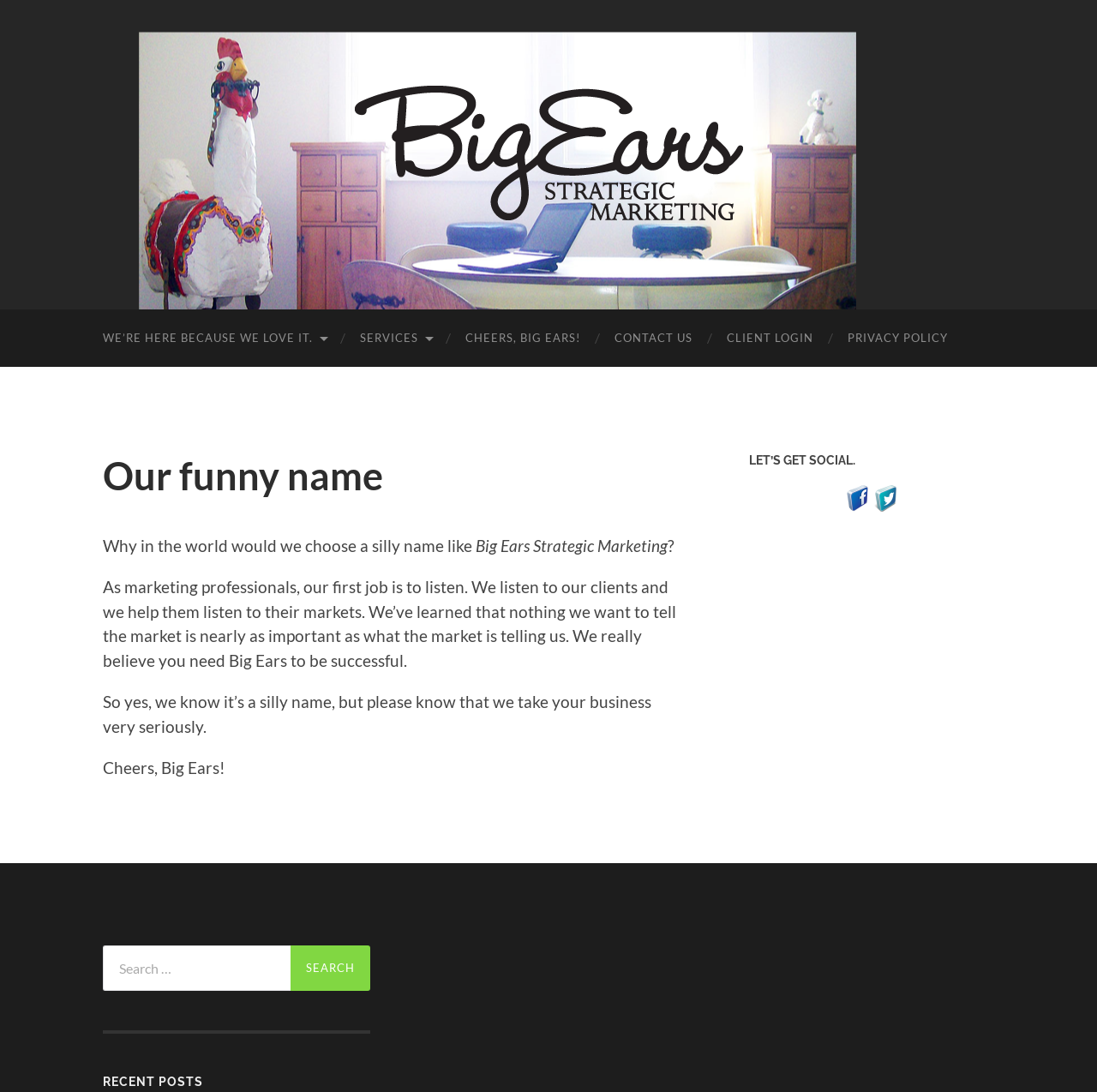Can you specify the bounding box coordinates for the region that should be clicked to fulfill this instruction: "Click on the 'CONTACT US' link".

[0.545, 0.283, 0.647, 0.336]